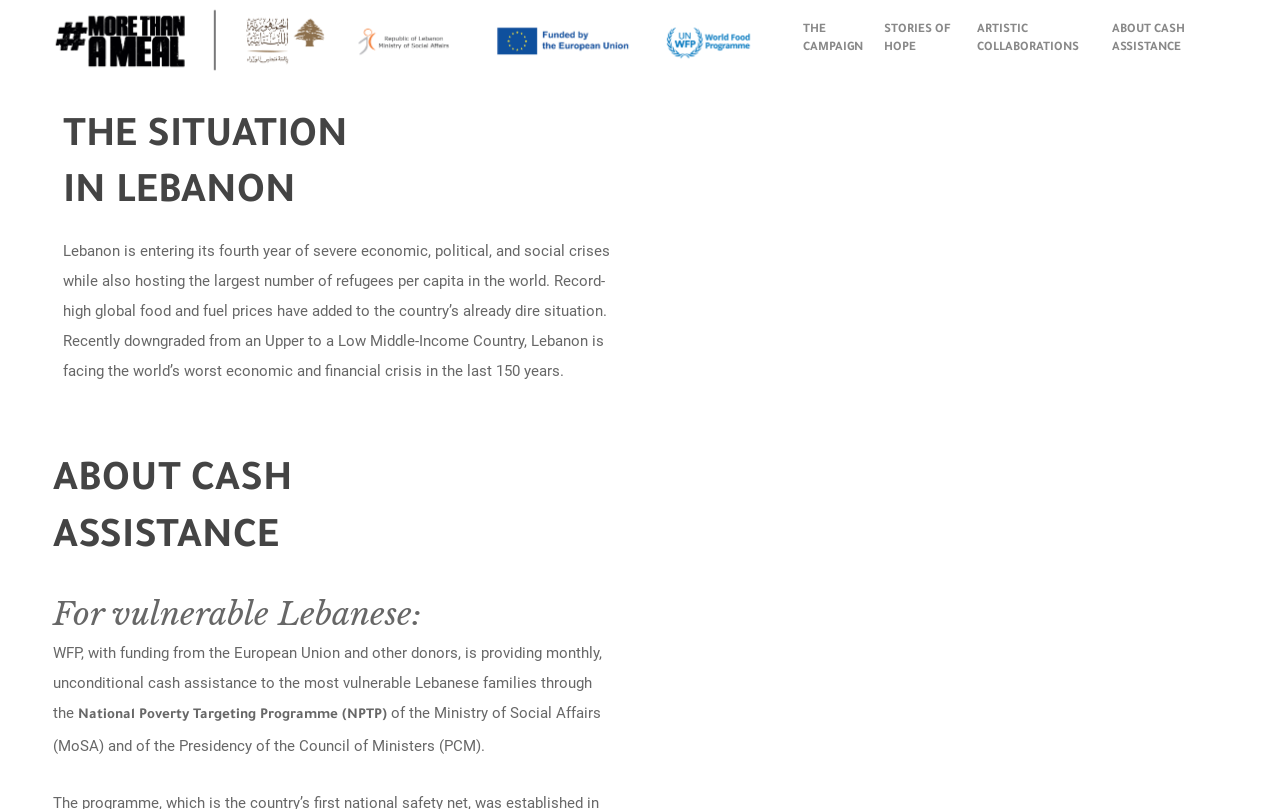Refer to the screenshot and answer the following question in detail:
What is the role of the Ministry of Social Affairs in the cash assistance programme?

According to the StaticText element with the text 'of the Ministry of Social Affairs (MoSA) and of the Presidency of the Council of Ministers (PCM).', I can infer that the Ministry of Social Affairs is partnering with the Presidency of the Council of Ministers in the cash assistance programme.